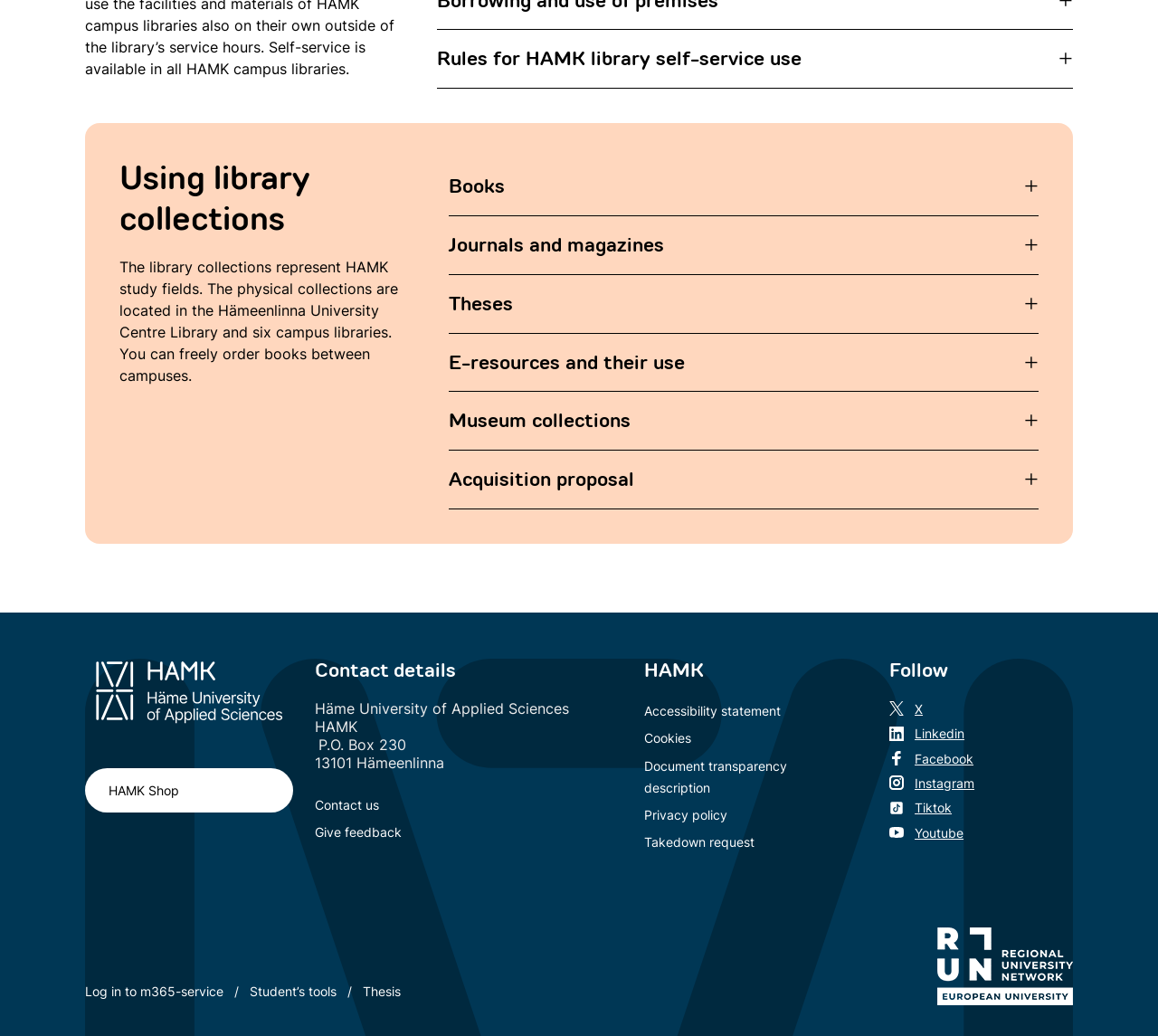Answer the following query concisely with a single word or phrase:
Where is the Hämeenlinna University Centre Library located?

Hämeenlinna